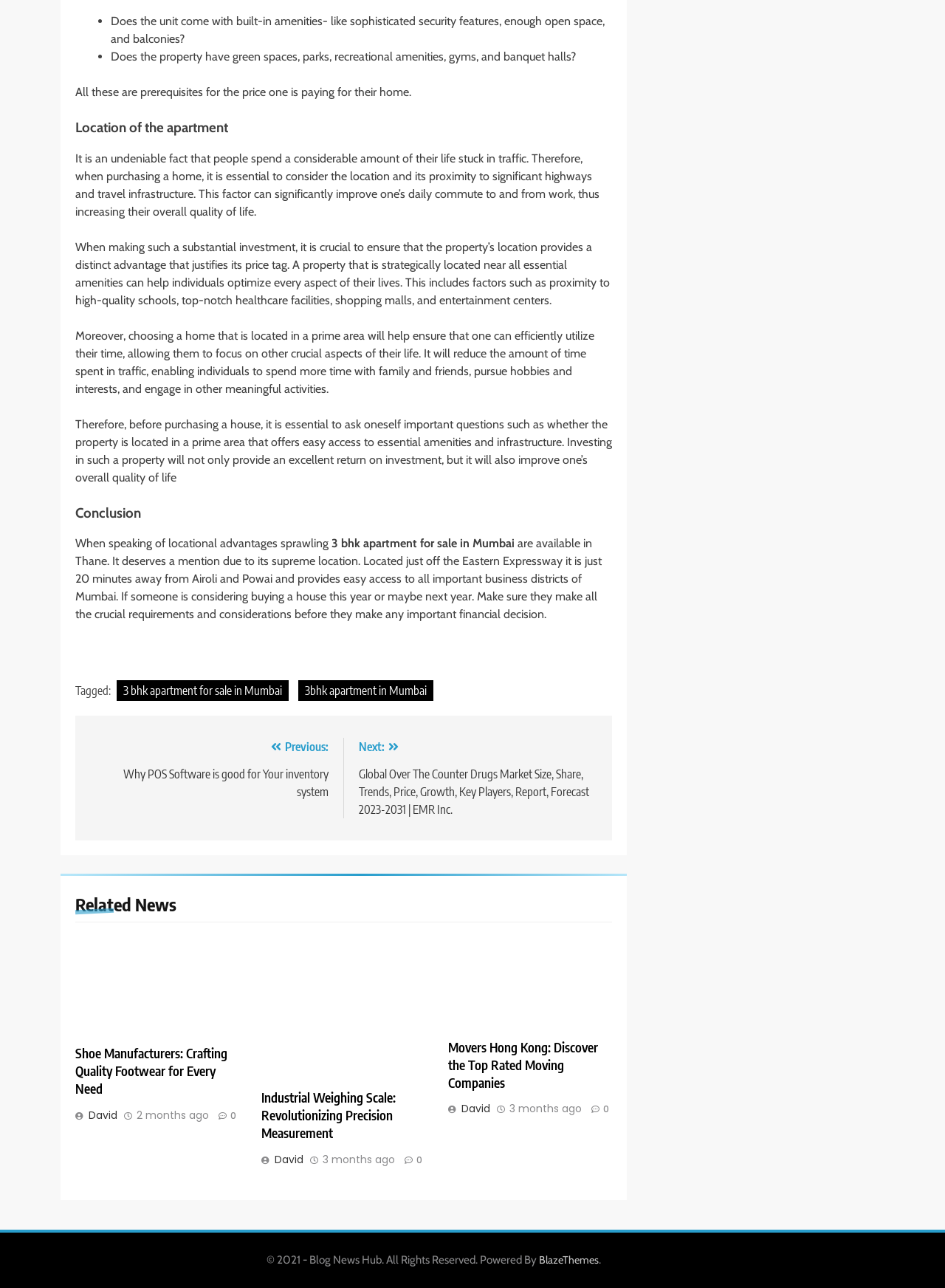Carefully examine the image and provide an in-depth answer to the question: What is the purpose of the article?

The article appears to be guiding home buyers on what to consider when purchasing a home, specifically highlighting the importance of location and its impact on one's quality of life.